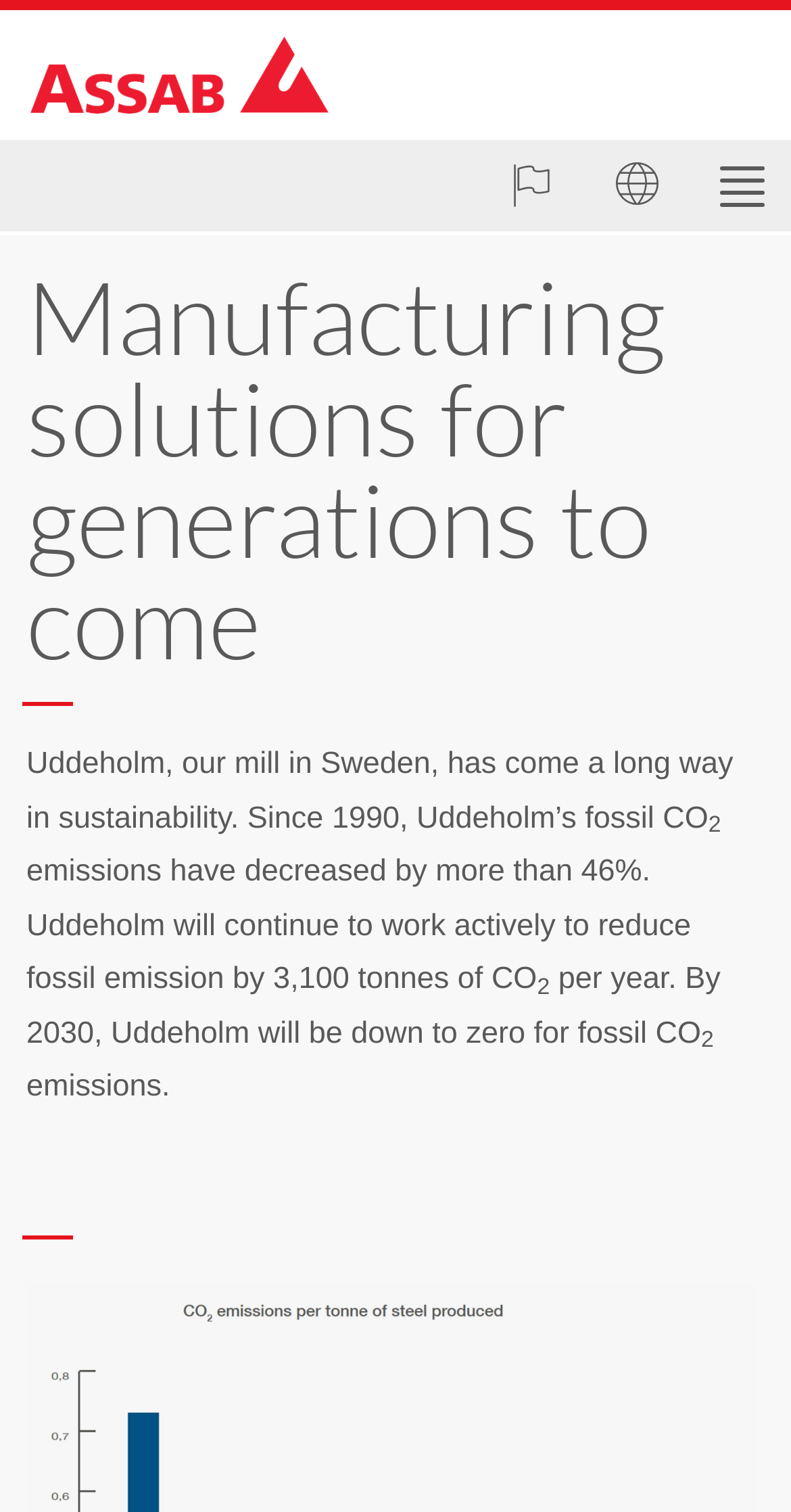Provide the bounding box coordinates for the UI element described in this sentence: "ASSAB". The coordinates should be four float values between 0 and 1, i.e., [left, top, right, bottom].

[0.038, 0.024, 0.513, 0.075]